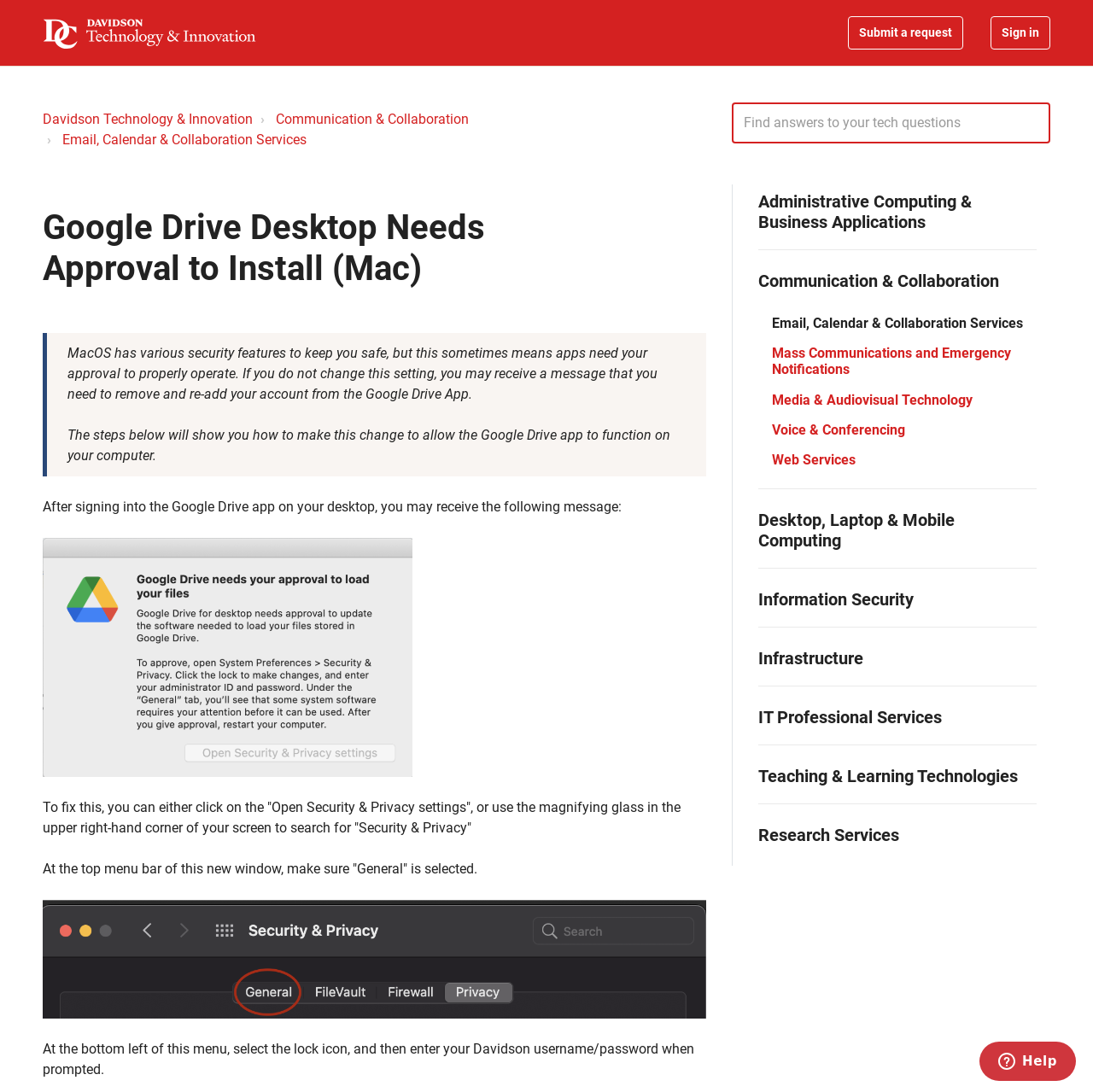Please provide a detailed answer to the question below by examining the image:
What is the first step to fix the security issue?

After signing into the Google Drive app on the desktop, the user may receive a message. To fix this, the user can either click on the 'Open Security & Privacy settings' or use the magnifying glass in the upper right-hand corner of the screen to search for 'Security & Privacy'.